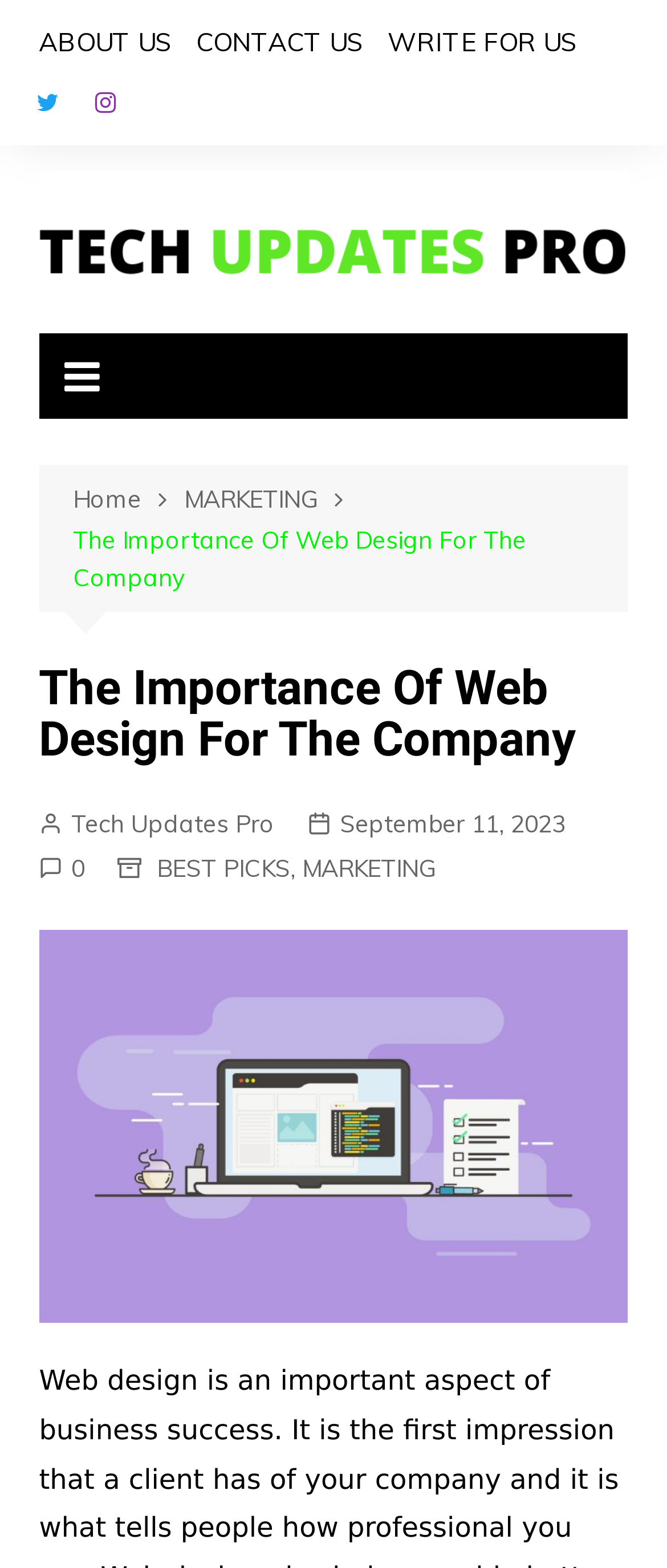What is the current page about?
Make sure to answer the question with a detailed and comprehensive explanation.

The current page is about the importance of web design for a company, as indicated by the heading 'The Importance Of Web Design For The Company' and the content of the page.